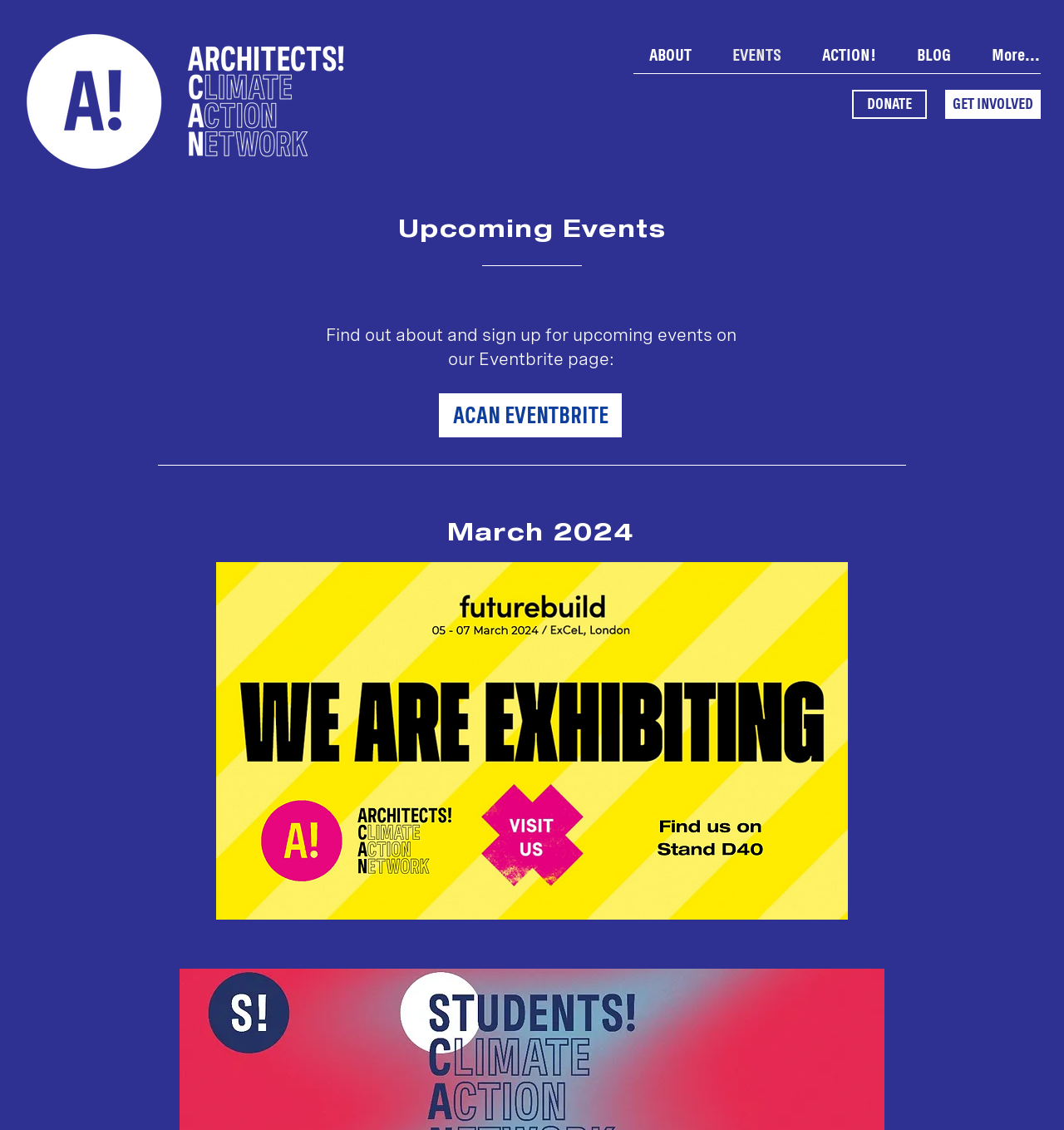Your task is to find and give the main heading text of the webpage.

FUTUREBUILD
01 – 03 MAR